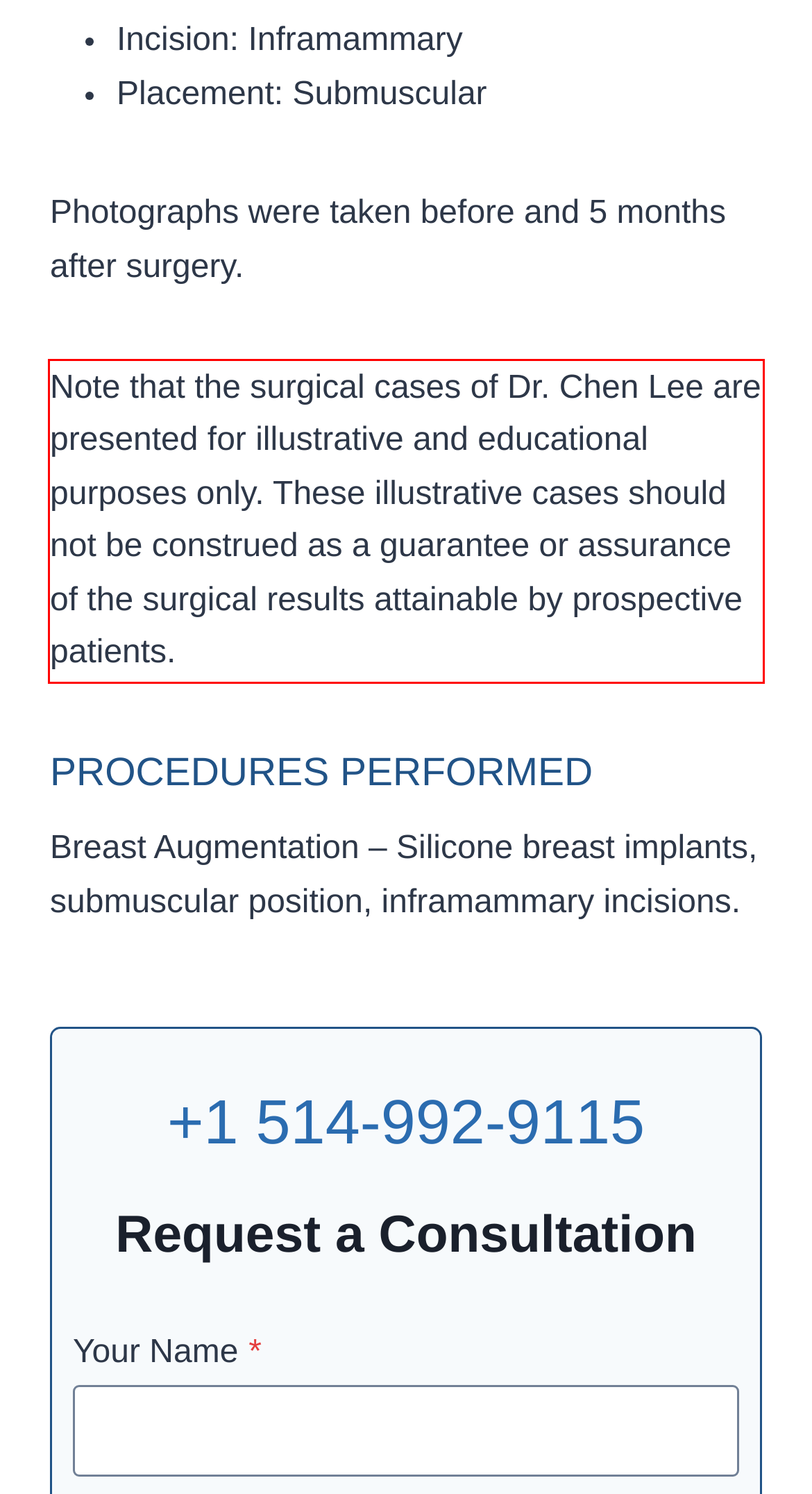Please analyze the screenshot of a webpage and extract the text content within the red bounding box using OCR.

Note that the surgical cases of Dr. Chen Lee are presented for illustrative and educational purposes only. These illustrative cases should not be construed as a guarantee or assurance of the surgical results attainable by prospective patients.